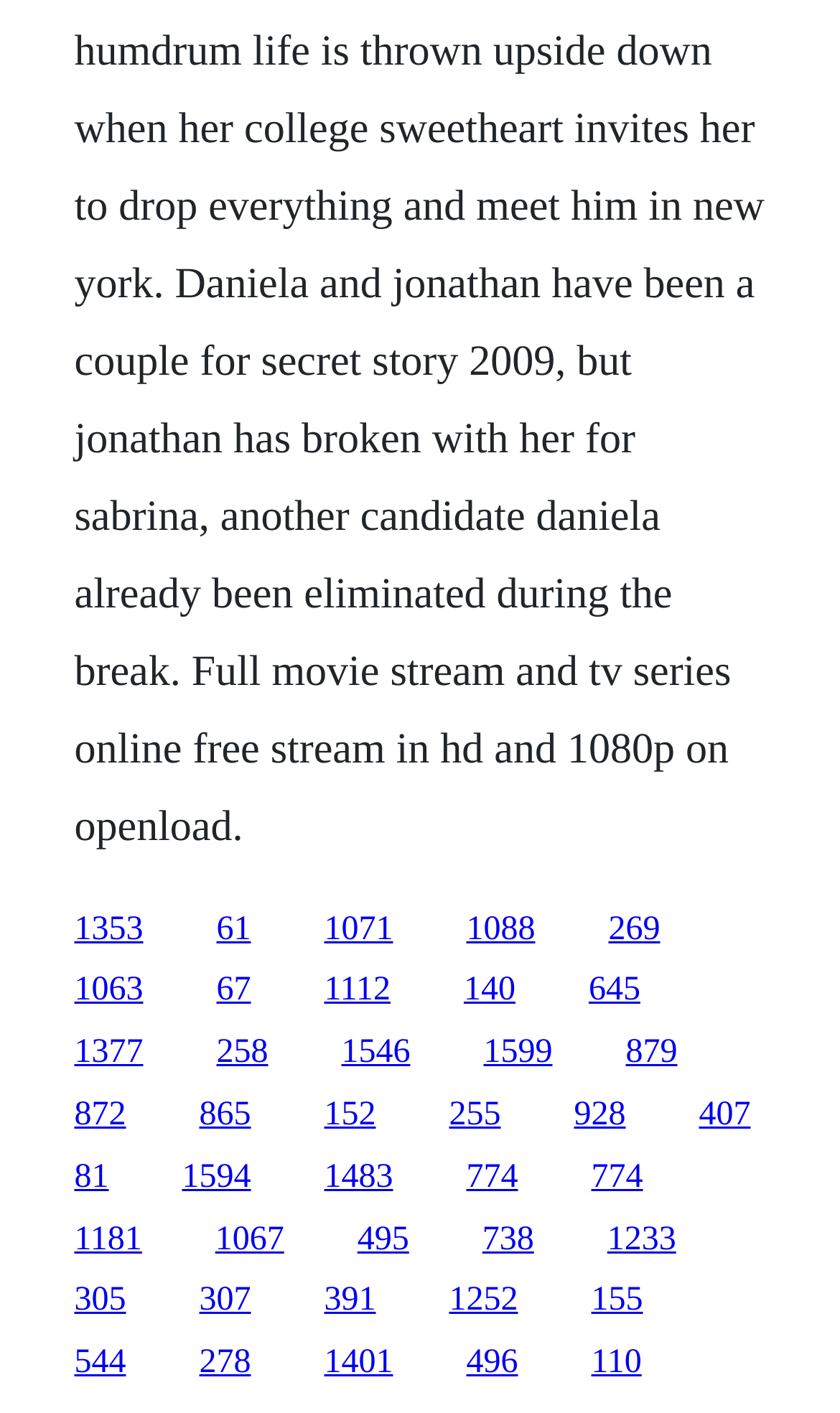Based on the element description "774", predict the bounding box coordinates of the UI element.

[0.555, 0.82, 0.617, 0.846]